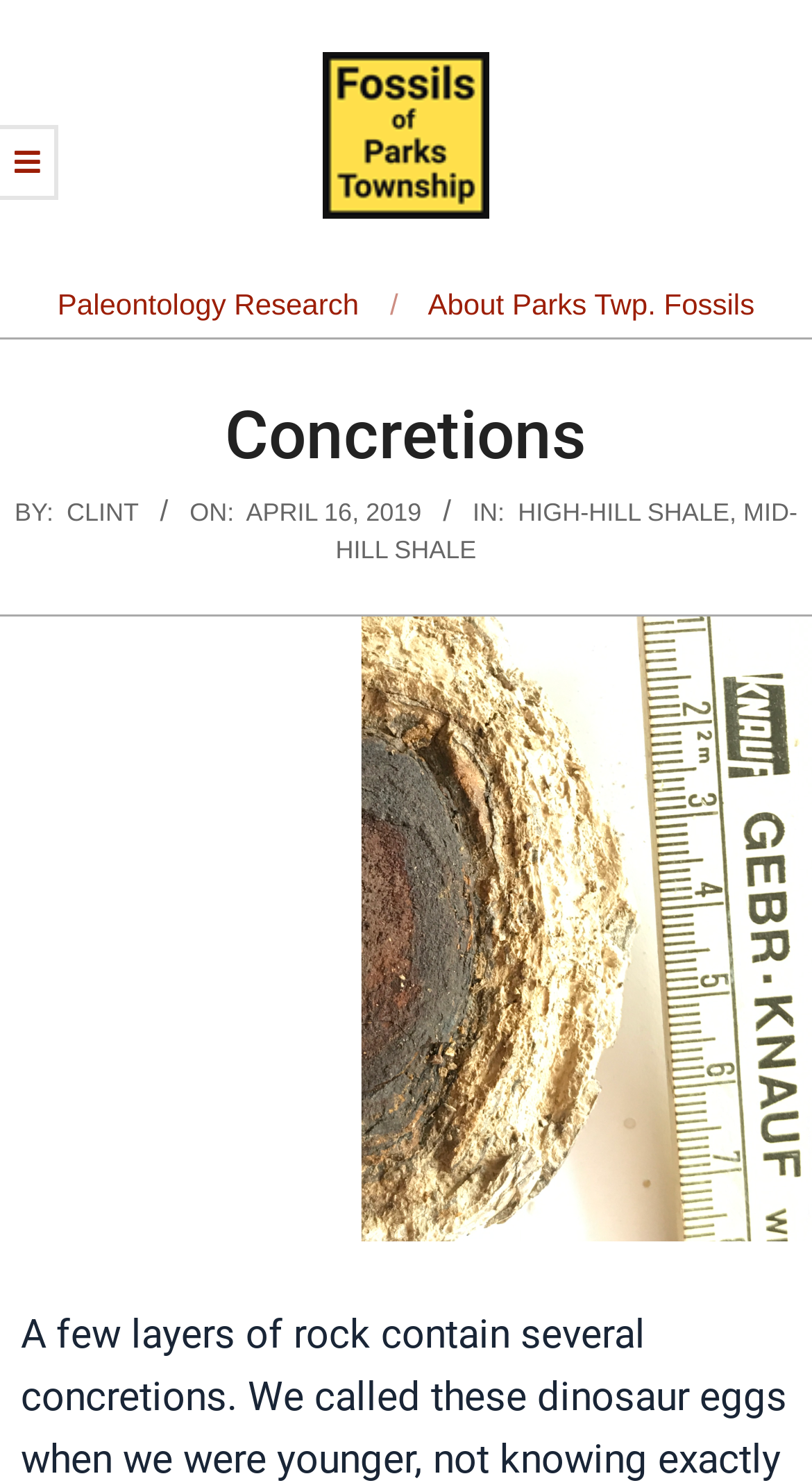Extract the bounding box coordinates for the UI element described by the text: "Menu". The coordinates should be in the form of [left, top, right, bottom] with values between 0 and 1.

[0.0, 0.084, 0.072, 0.134]